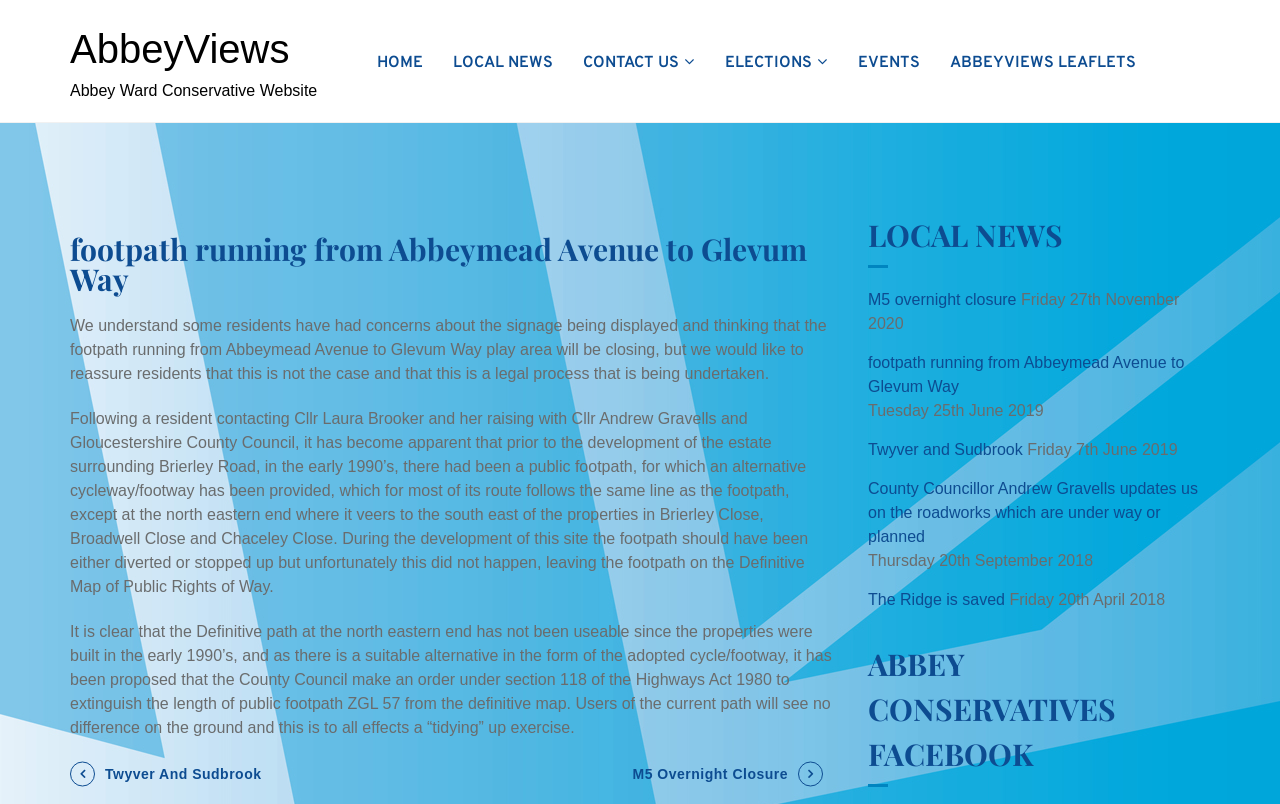What is the name of the ward?
Refer to the image and provide a concise answer in one word or phrase.

Abbey Ward